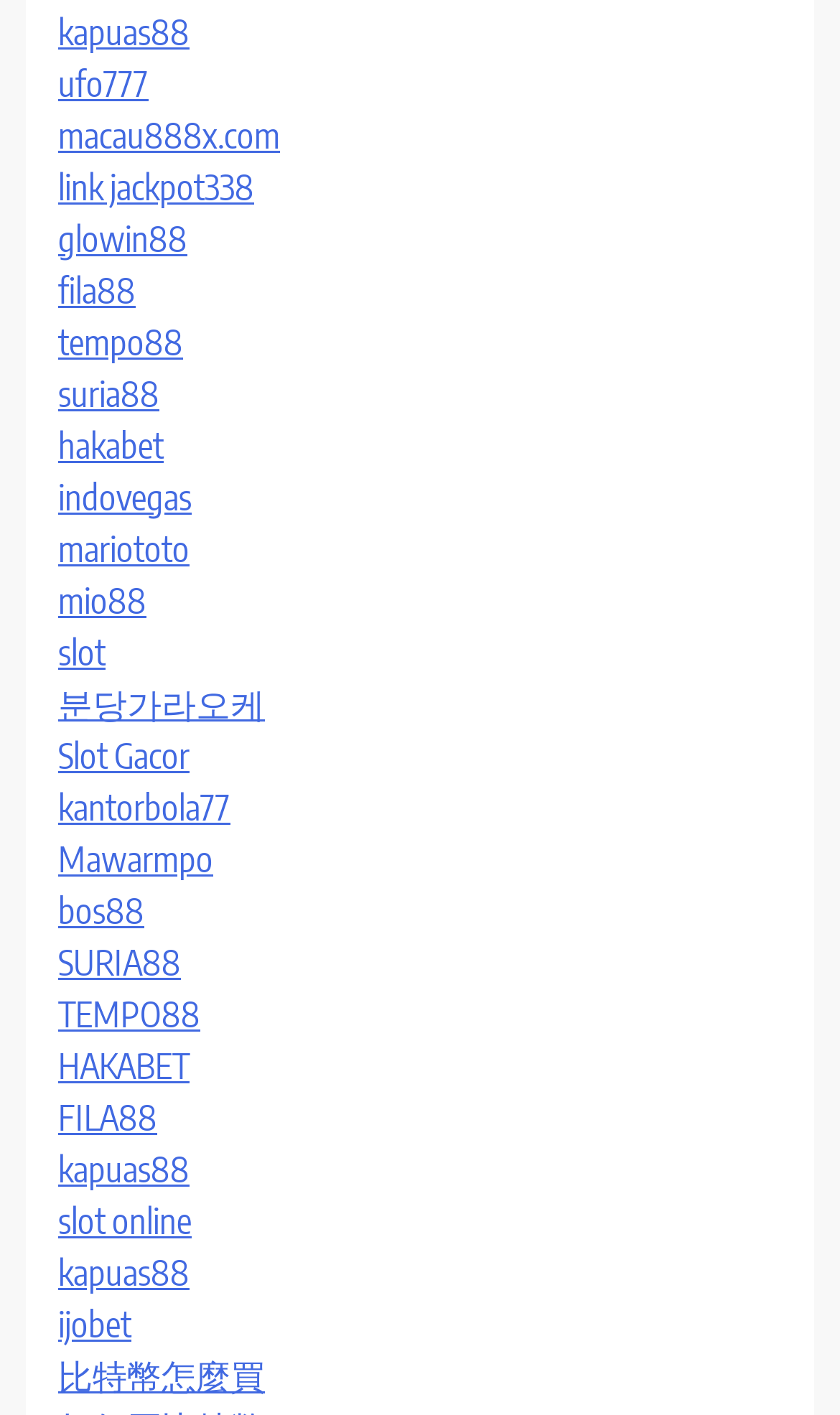Respond to the question below with a single word or phrase:
How many links are on the webpage?

21